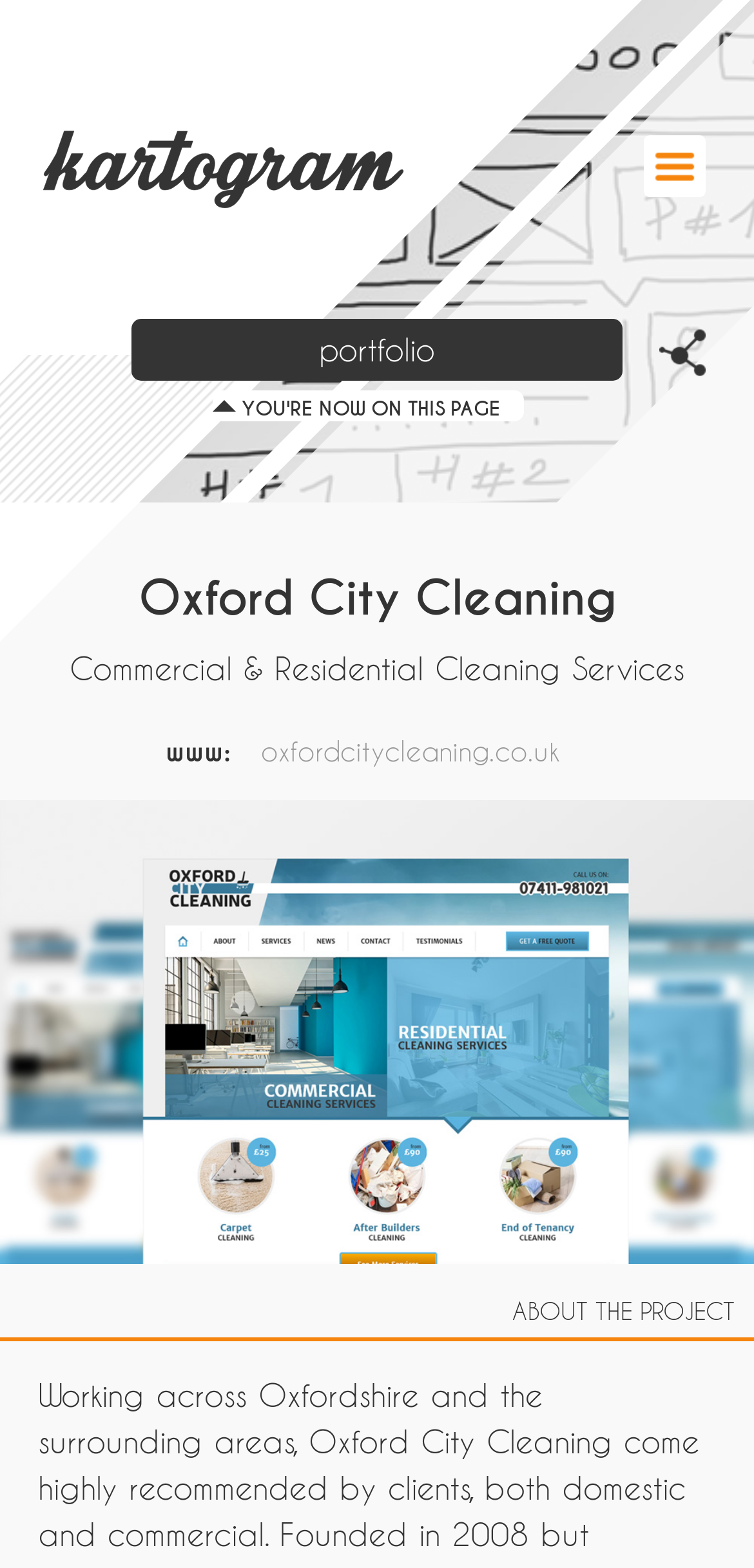Based on the image, provide a detailed and complete answer to the question: 
What is the title of the project section?

I found the title of the project section by looking at the StaticText element with the text 'ABOUT THE PROJECT' at coordinates [0.679, 0.827, 0.974, 0.844].